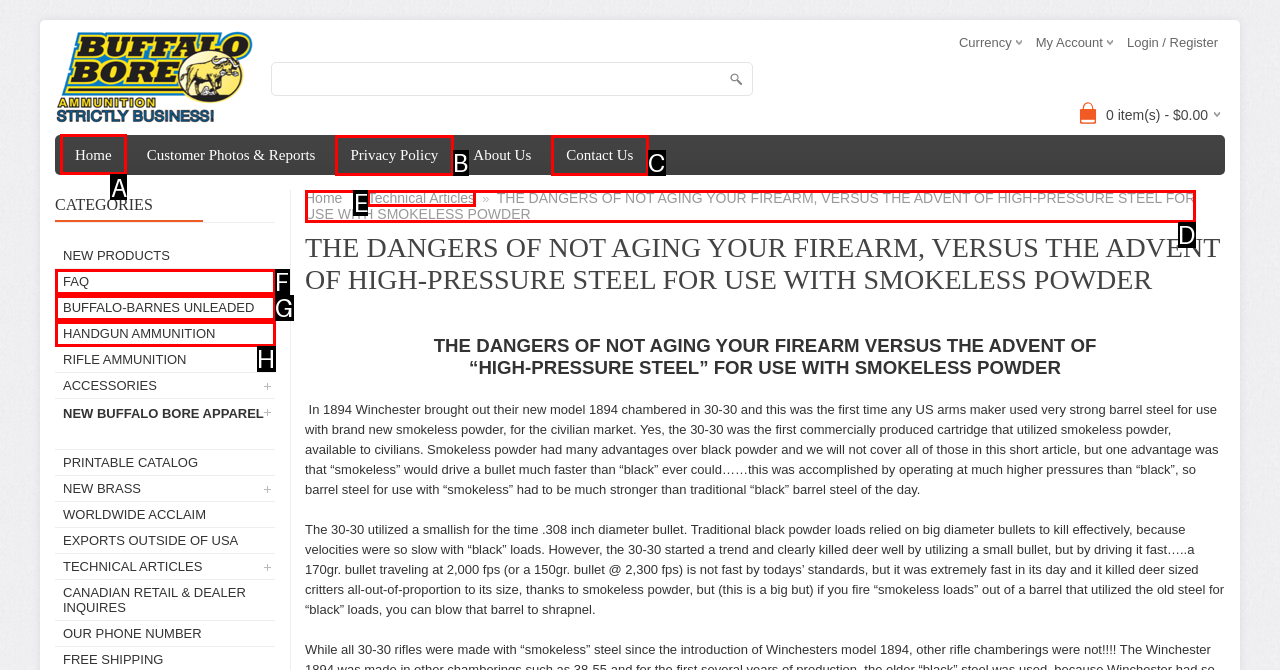Determine the HTML element to click for the instruction: Click on Home.
Answer with the letter corresponding to the correct choice from the provided options.

A